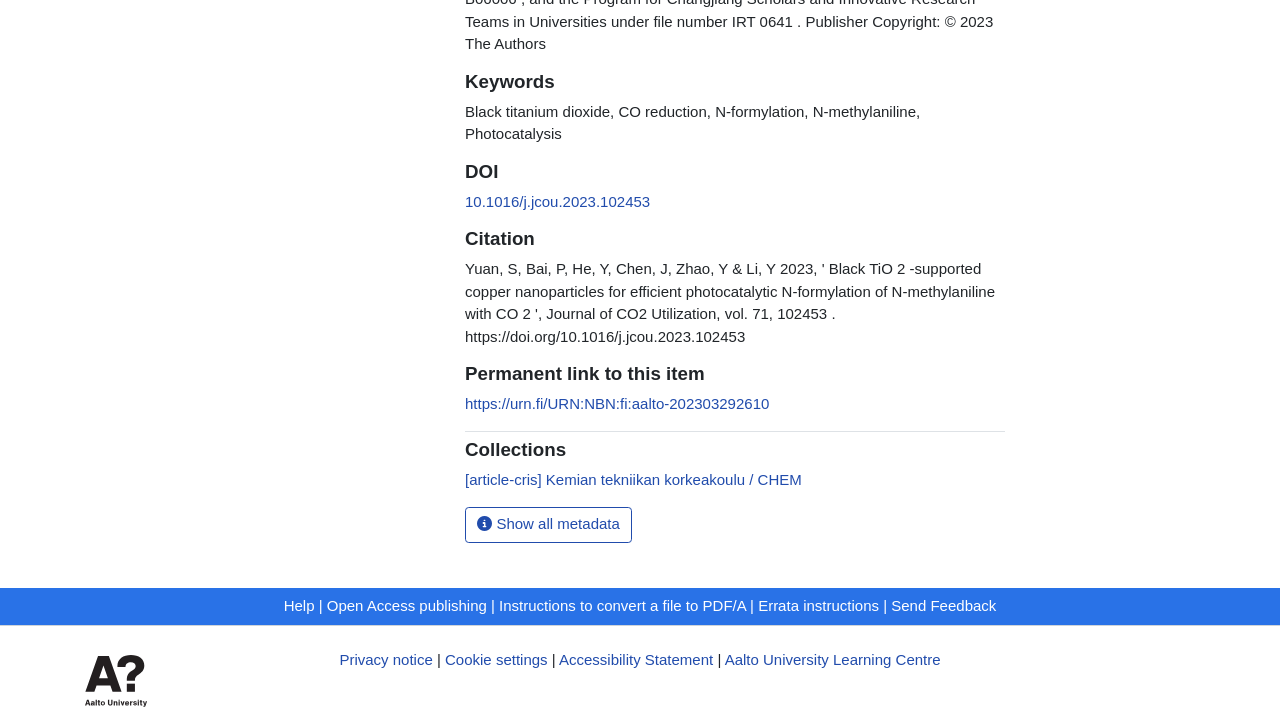Determine the bounding box coordinates of the region I should click to achieve the following instruction: "Visit the DOI link". Ensure the bounding box coordinates are four float numbers between 0 and 1, i.e., [left, top, right, bottom].

[0.363, 0.265, 0.508, 0.288]